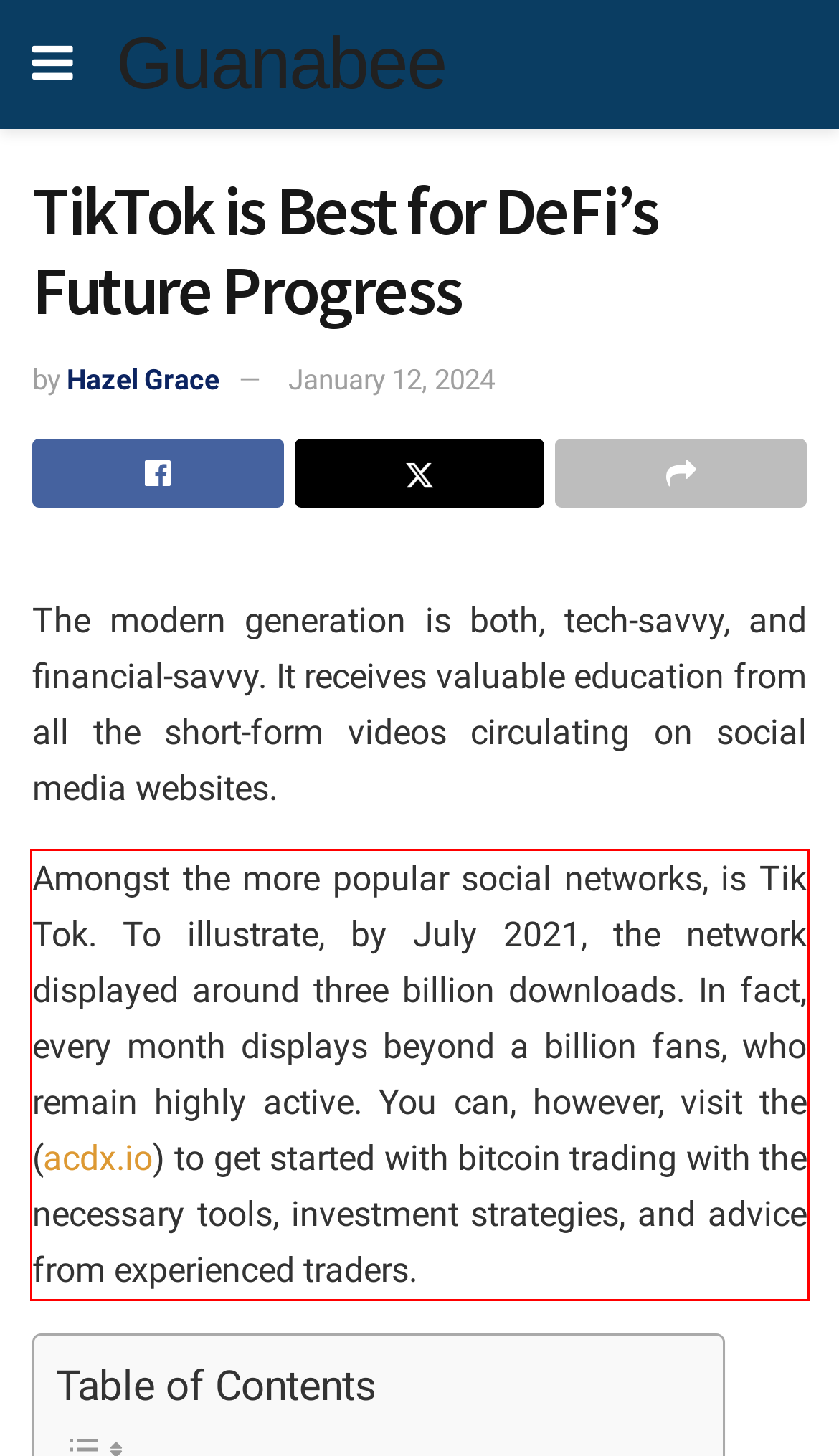Observe the screenshot of the webpage that includes a red rectangle bounding box. Conduct OCR on the content inside this red bounding box and generate the text.

Amongst the more popular social networks, is Tik Tok. To illustrate, by July 2021, the network displayed around three billion downloads. In fact, every month displays beyond a billion fans, who remain highly active. You can, however, visit the (acdx.io) to get started with bitcoin trading with the necessary tools, investment strategies, and advice from experienced traders.